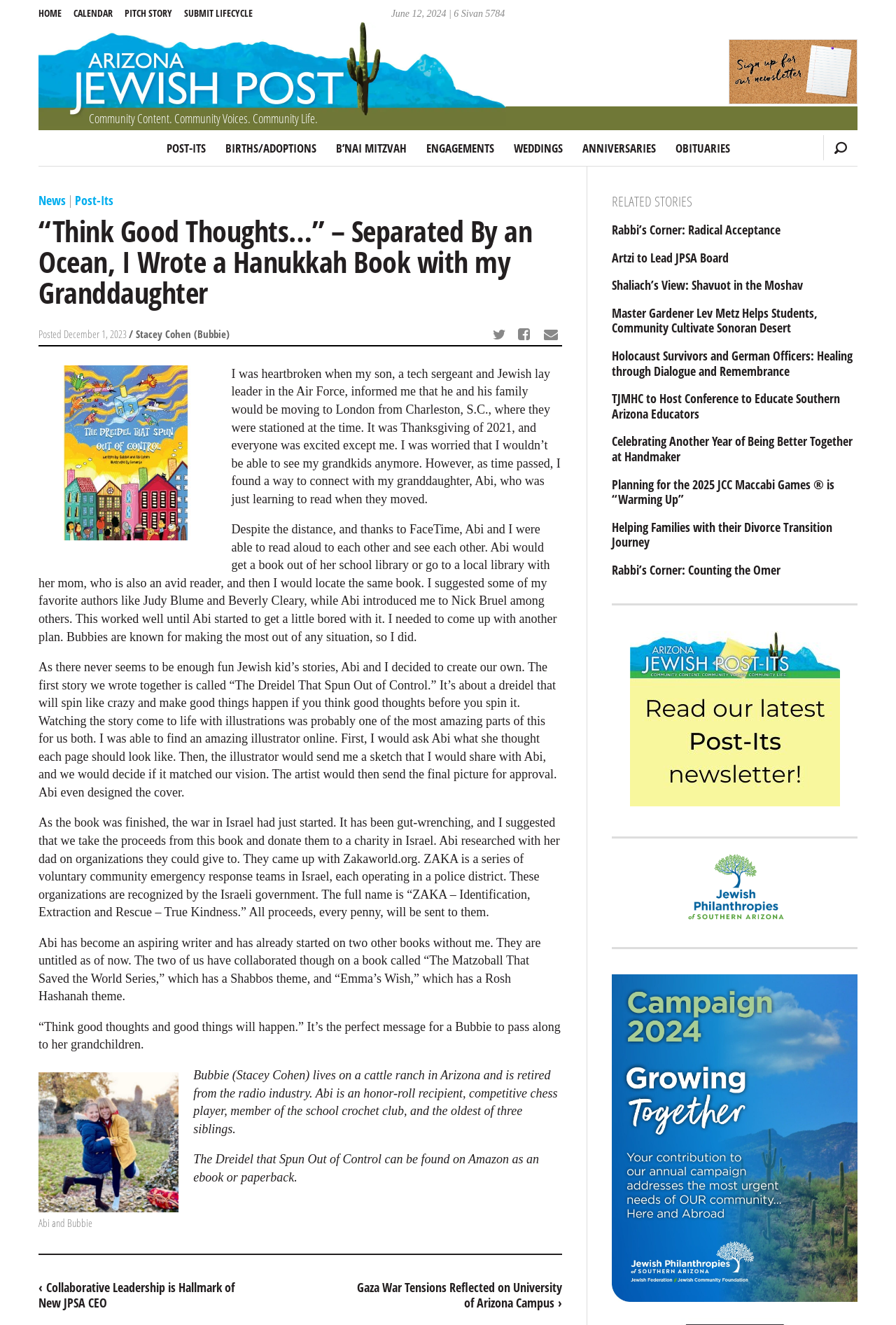Provide the bounding box coordinates of the UI element this sentence describes: "Pitch Story".

[0.139, 0.0, 0.203, 0.02]